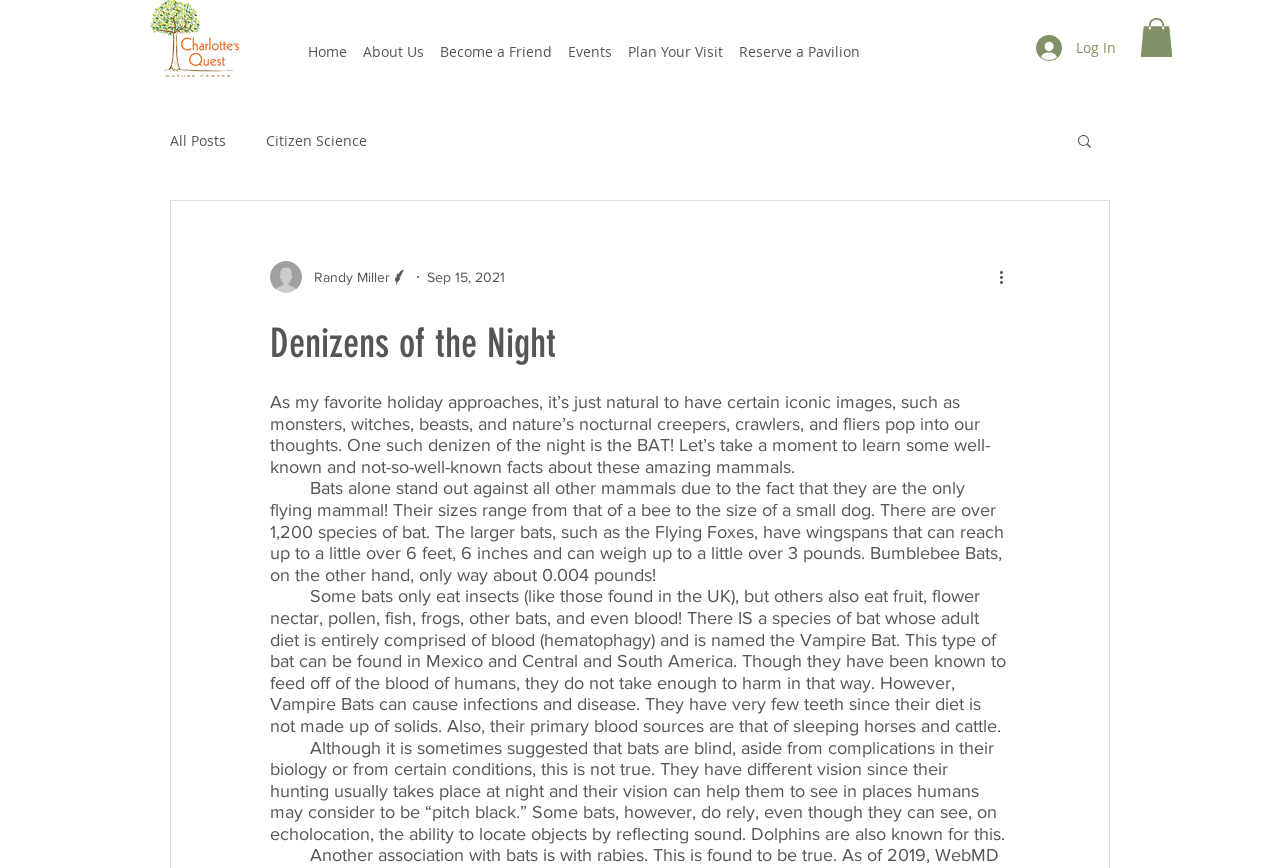What is the purpose of the button with the image of a magnifying glass?
Refer to the image and provide a one-word or short phrase answer.

Search